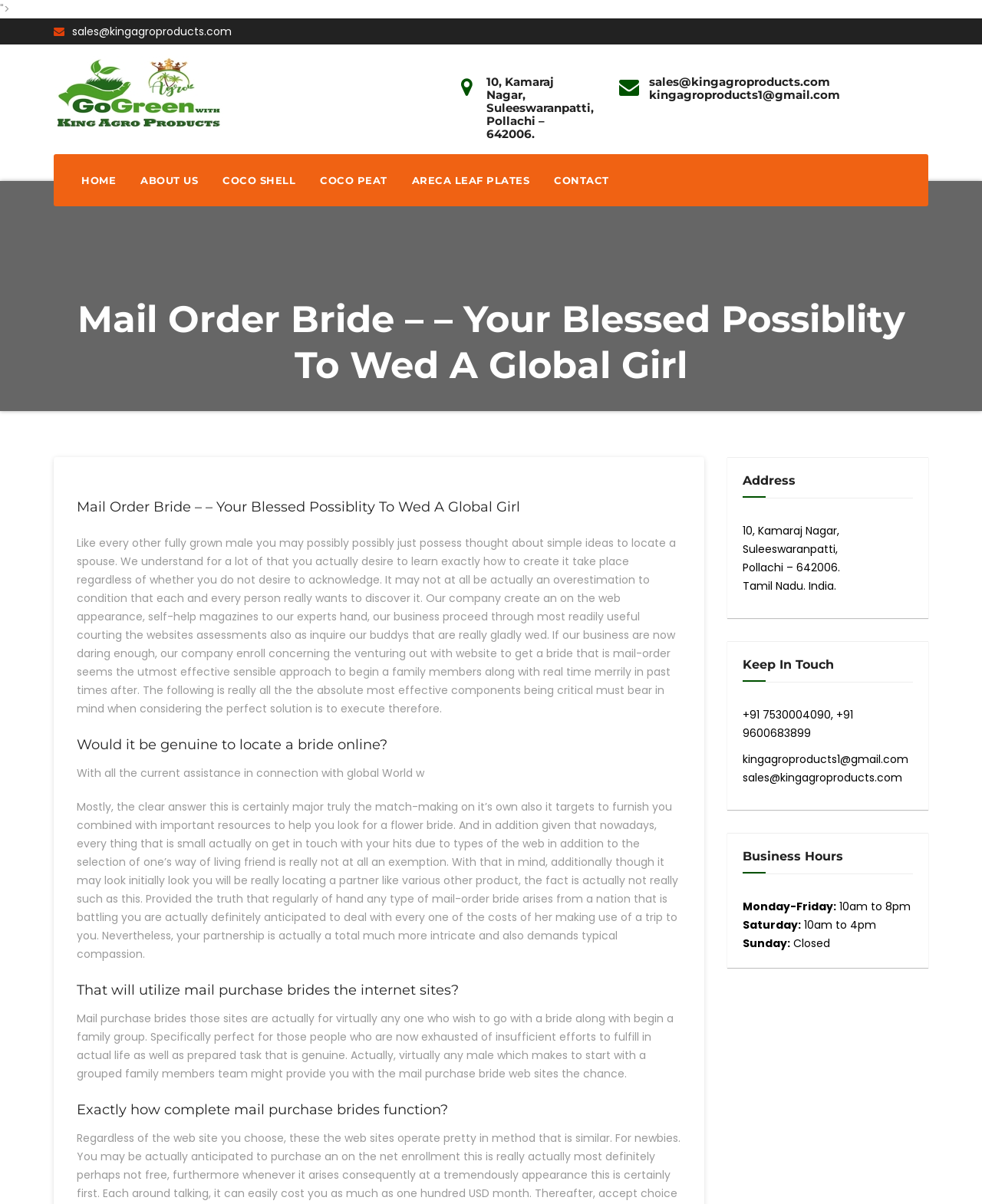What is the address of the company?
Please respond to the question with a detailed and thorough explanation.

I found the address by looking at the heading element with the text '10, Kamaraj Nagar, Suleeswaranpatti, Pollachi – 642006.' which is located at the top of the webpage, and also repeated in the 'Address' section.